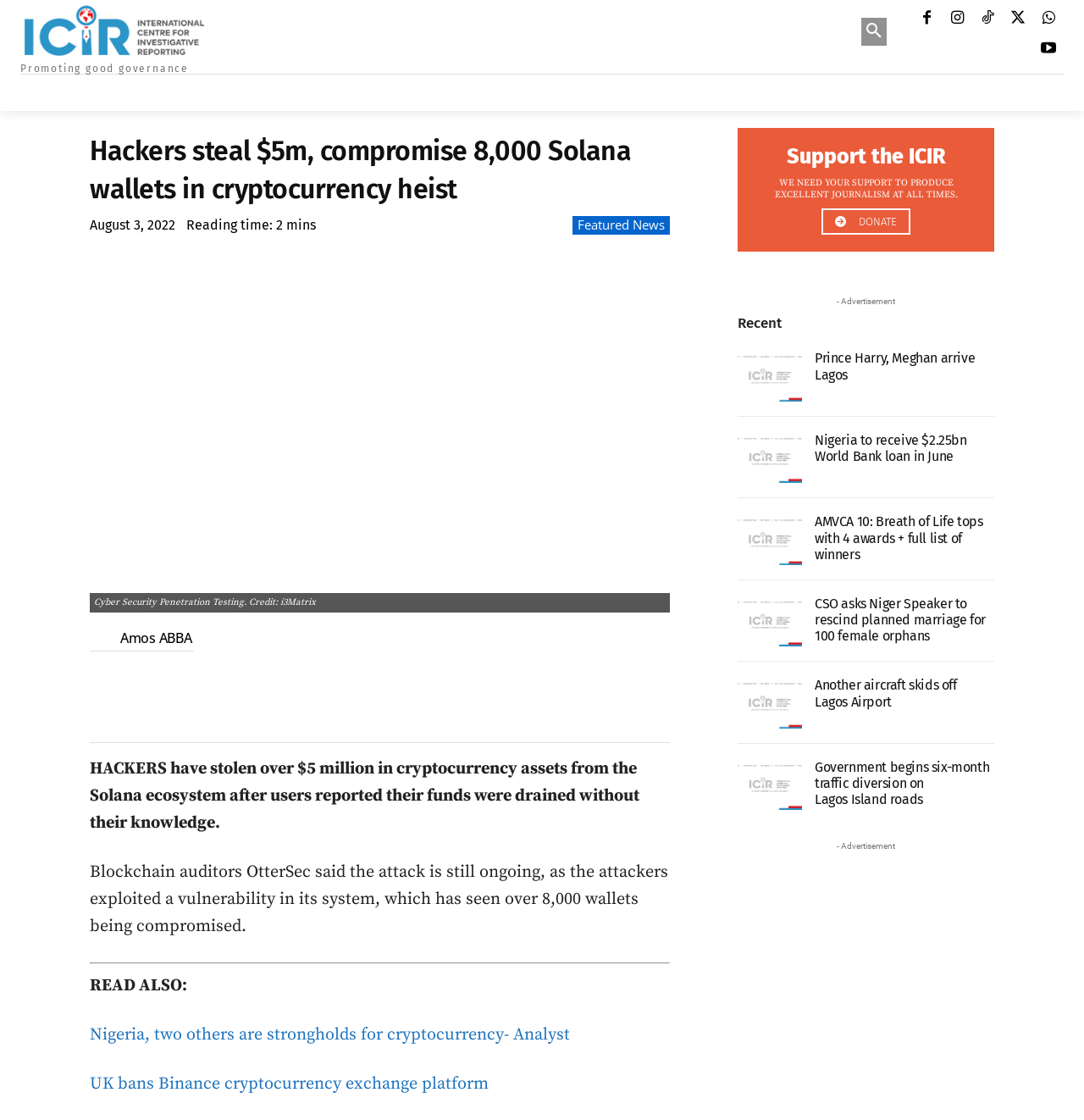Specify the bounding box coordinates of the area to click in order to follow the given instruction: "Donate to support the ICIR."

[0.758, 0.186, 0.84, 0.21]